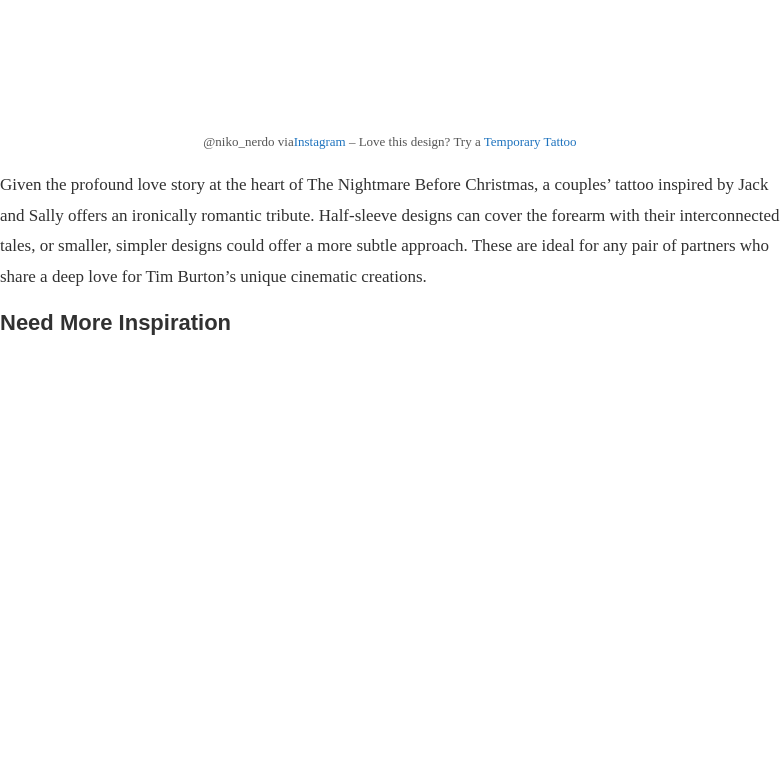Respond to the following question using a concise word or phrase: 
What type of tattoos are featured in the design?

Couple's tattoos